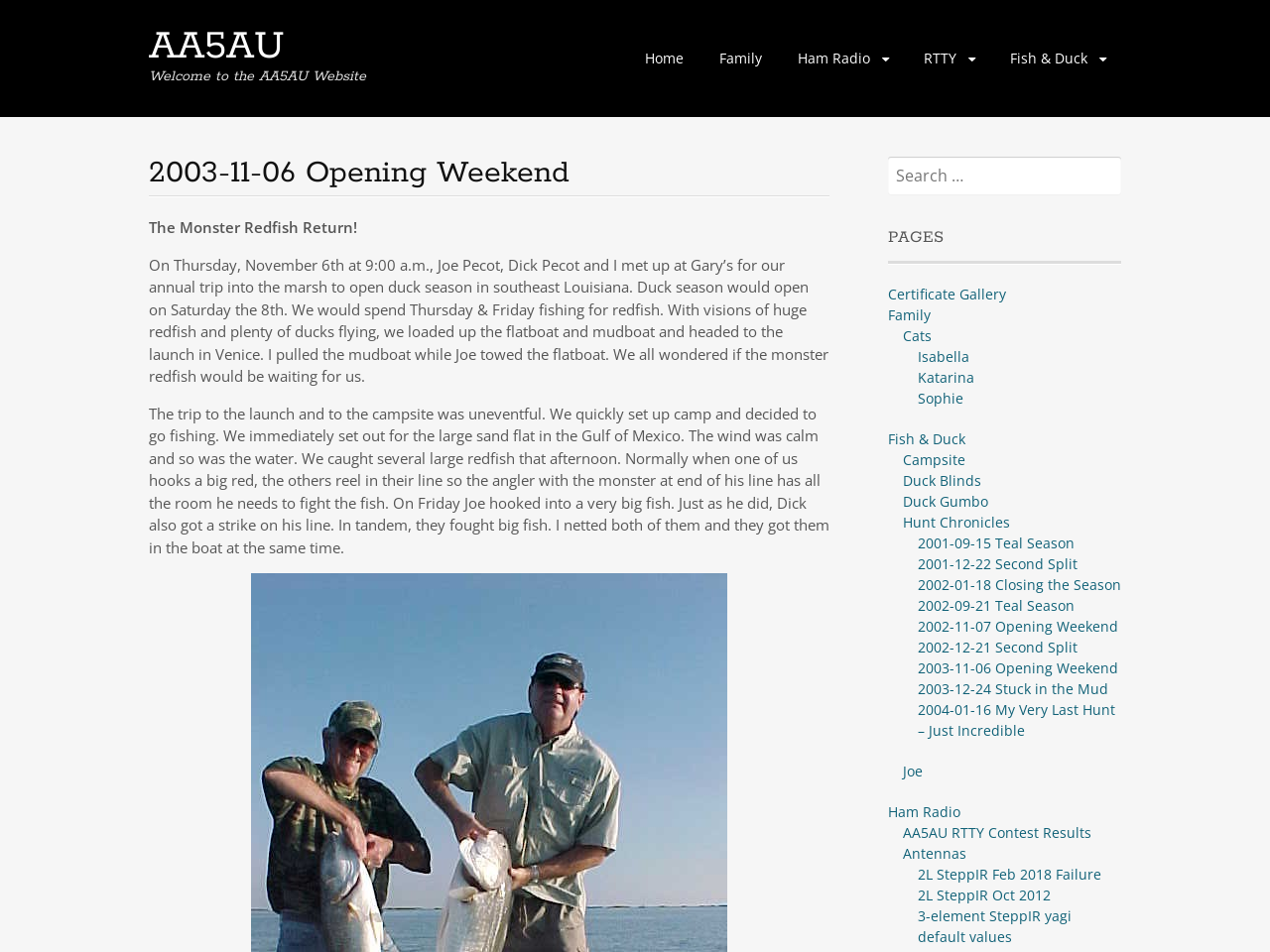Please study the image and answer the question comprehensively:
What is the name of the author's website?

The link 'AA5AU' is present at the top of the webpage, and it is likely the name of the author's website or a personal identifier.